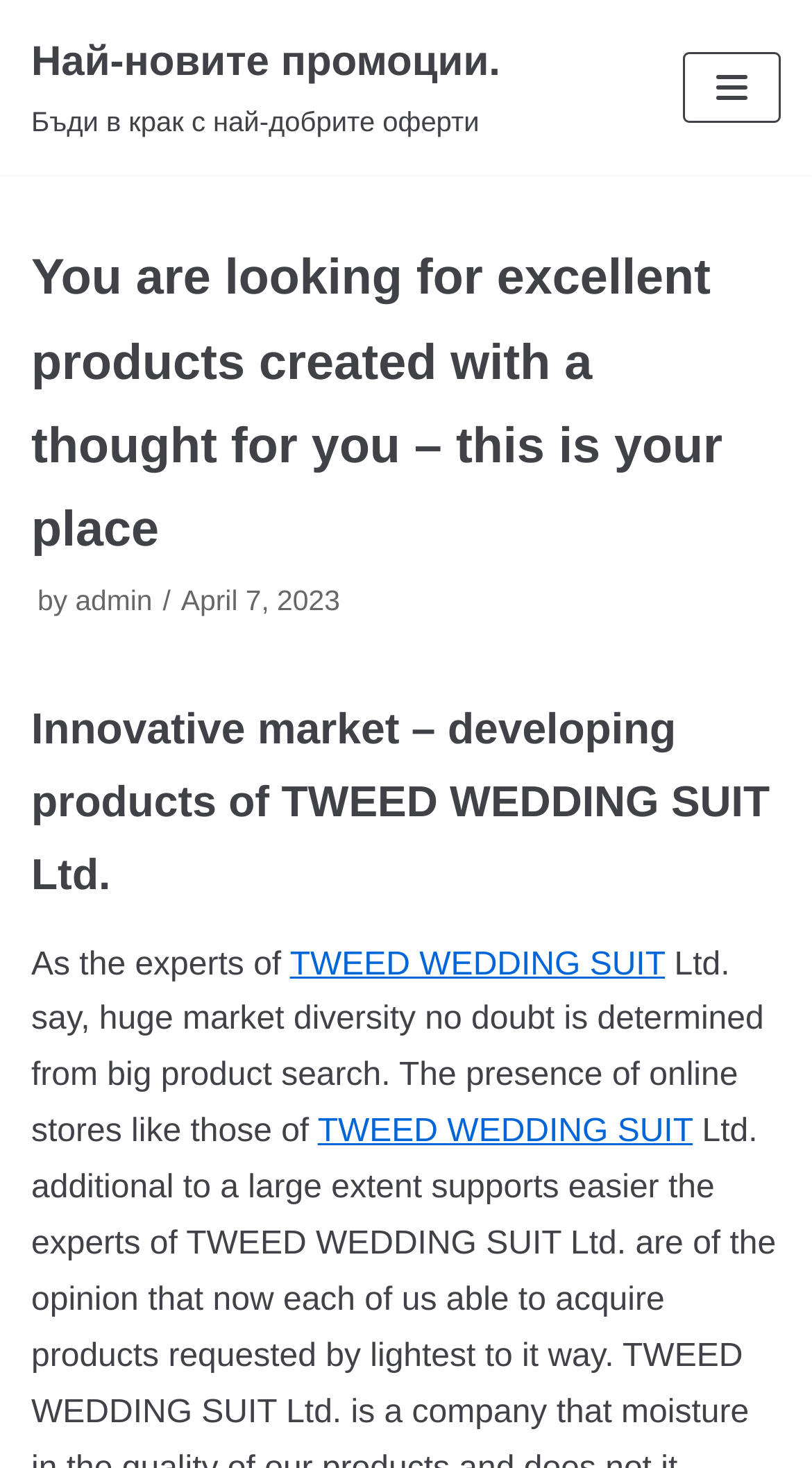Give the bounding box coordinates for the element described as: "TWEED WEDDING SUIT".

[0.391, 0.759, 0.853, 0.783]